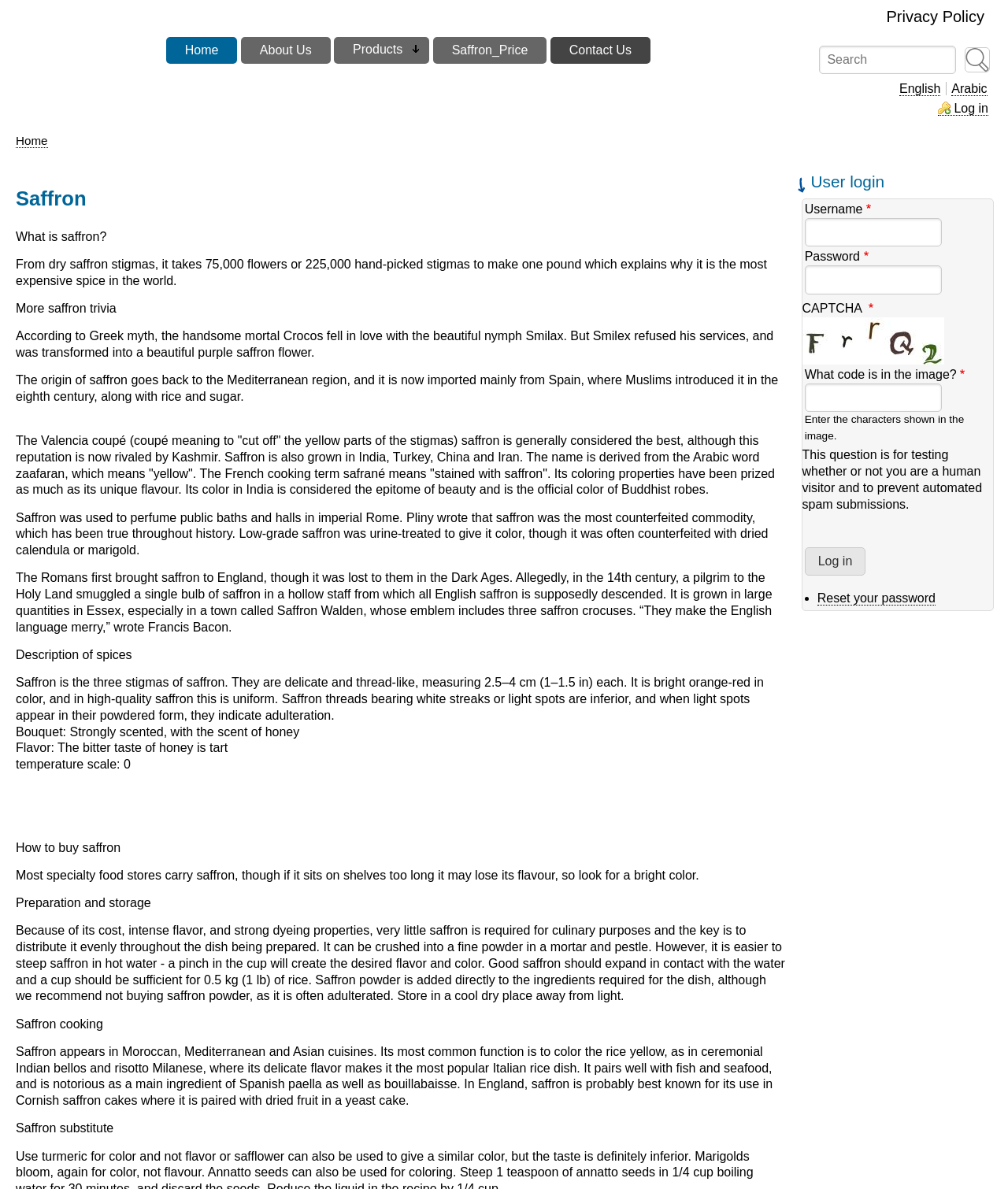Respond with a single word or phrase to the following question:
How should saffron be stored?

In a cool dry place away from light